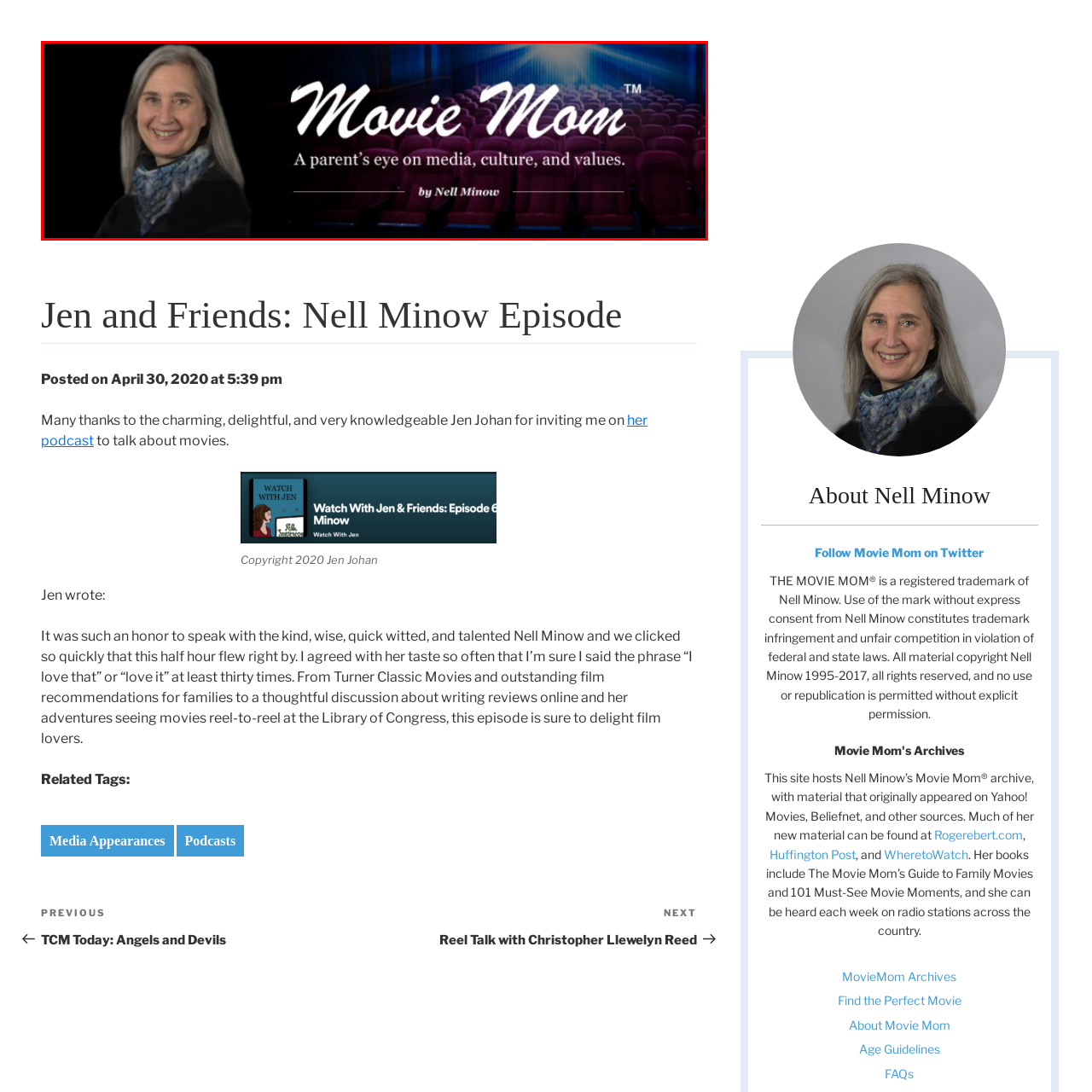What color are the seats in the movie theater?  
Concentrate on the image marked with the red box and respond with a detailed answer that is fully based on the content of the image.

The image features a backdrop of a movie theater with empty seats, and upon closer inspection, it can be seen that the seats are red, hinting at the rich cinematic experiences awaiting viewers.